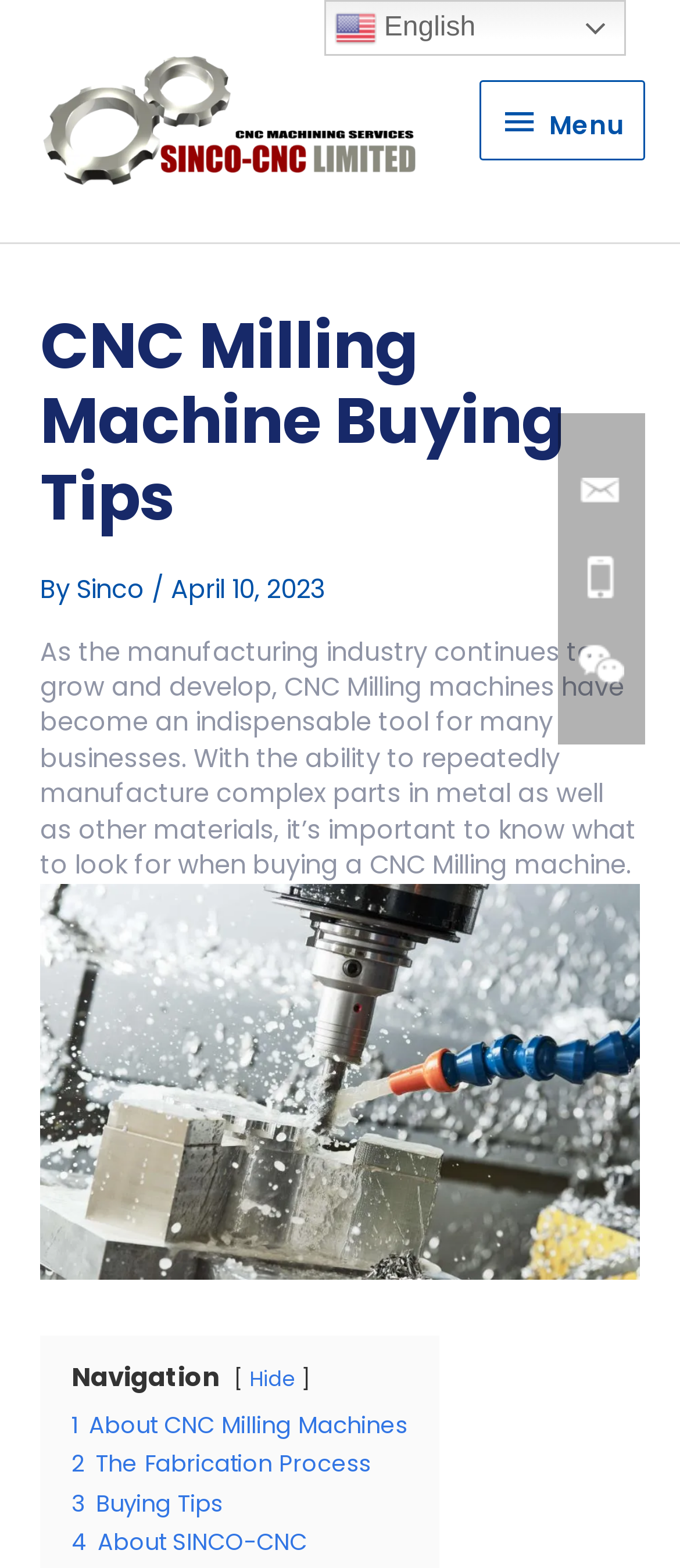What is the logo of the website?
Using the image provided, answer with just one word or phrase.

SINCO-CNC LOGO